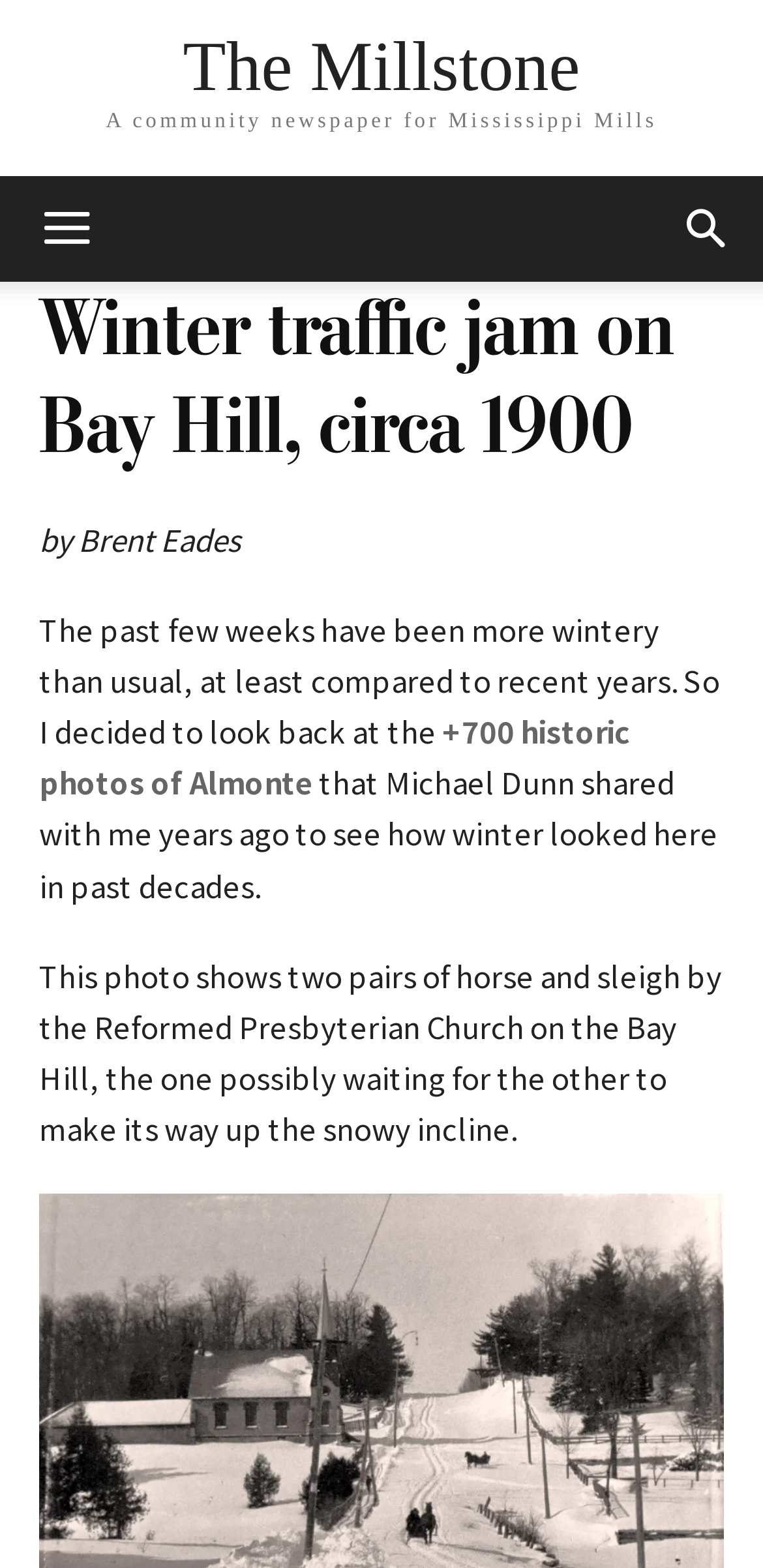Who is the author of the article?
Please answer the question as detailed as possible.

The author of the article is mentioned in the text 'by Brent Eades' which is located below the main heading 'Winter traffic jam on Bay Hill, circa 1900'.